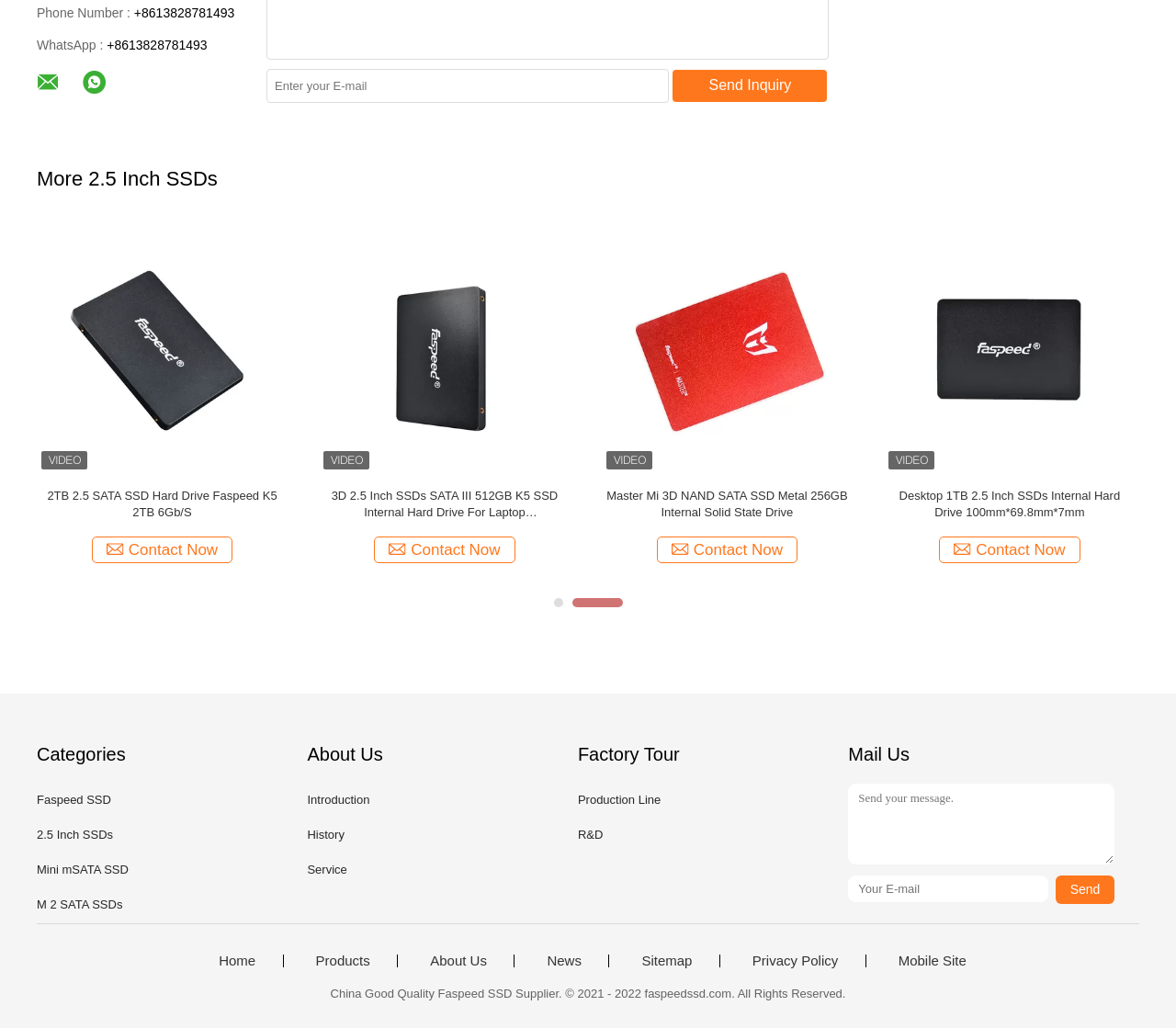How many categories are listed under 'Categories'?
Using the visual information from the image, give a one-word or short-phrase answer.

4